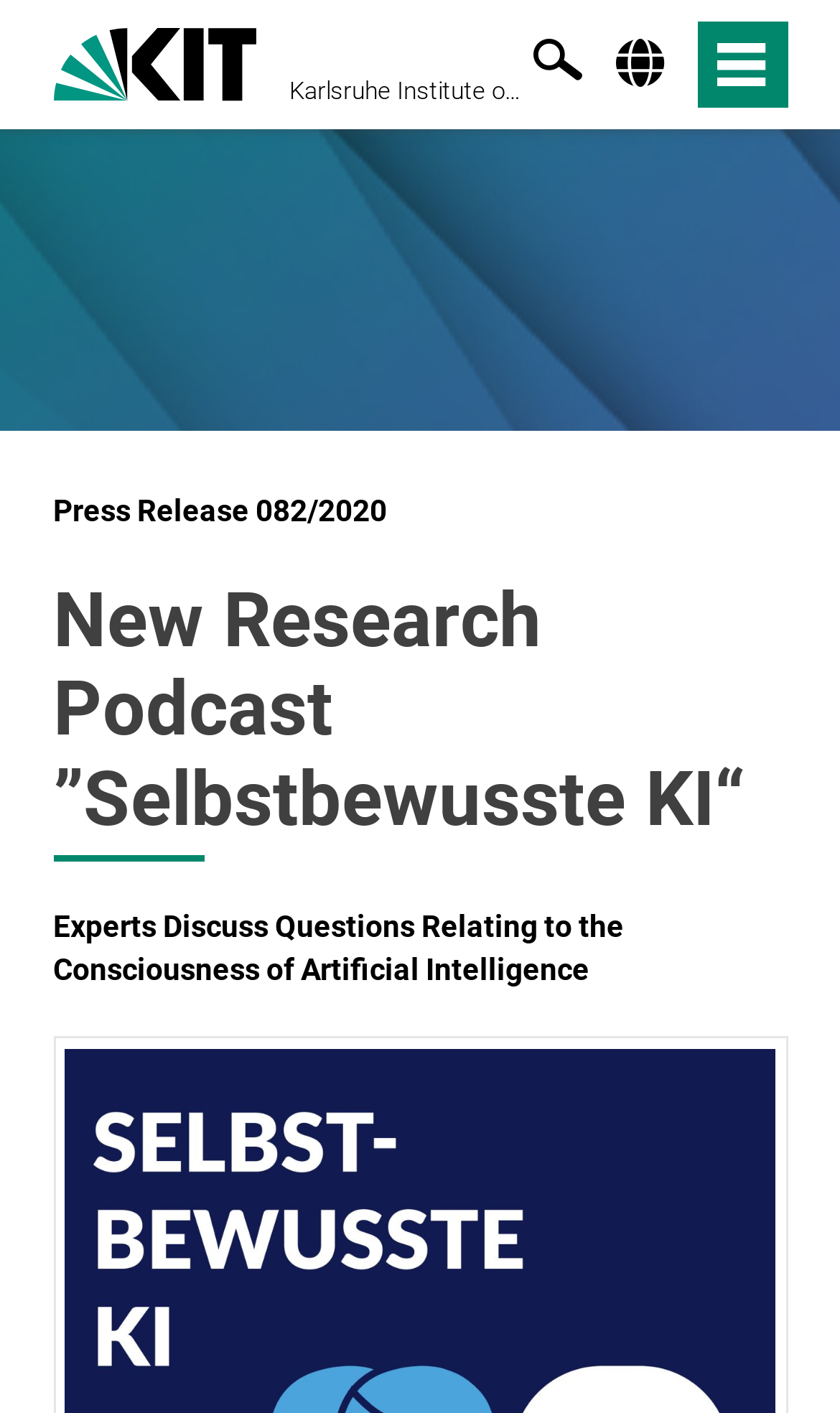Return the bounding box coordinates of the UI element that corresponds to this description: "parent_node: Karlsruhe Institute of Technology". The coordinates must be given as four float numbers in the range of 0 and 1, [left, top, right, bottom].

[0.829, 0.015, 0.937, 0.076]